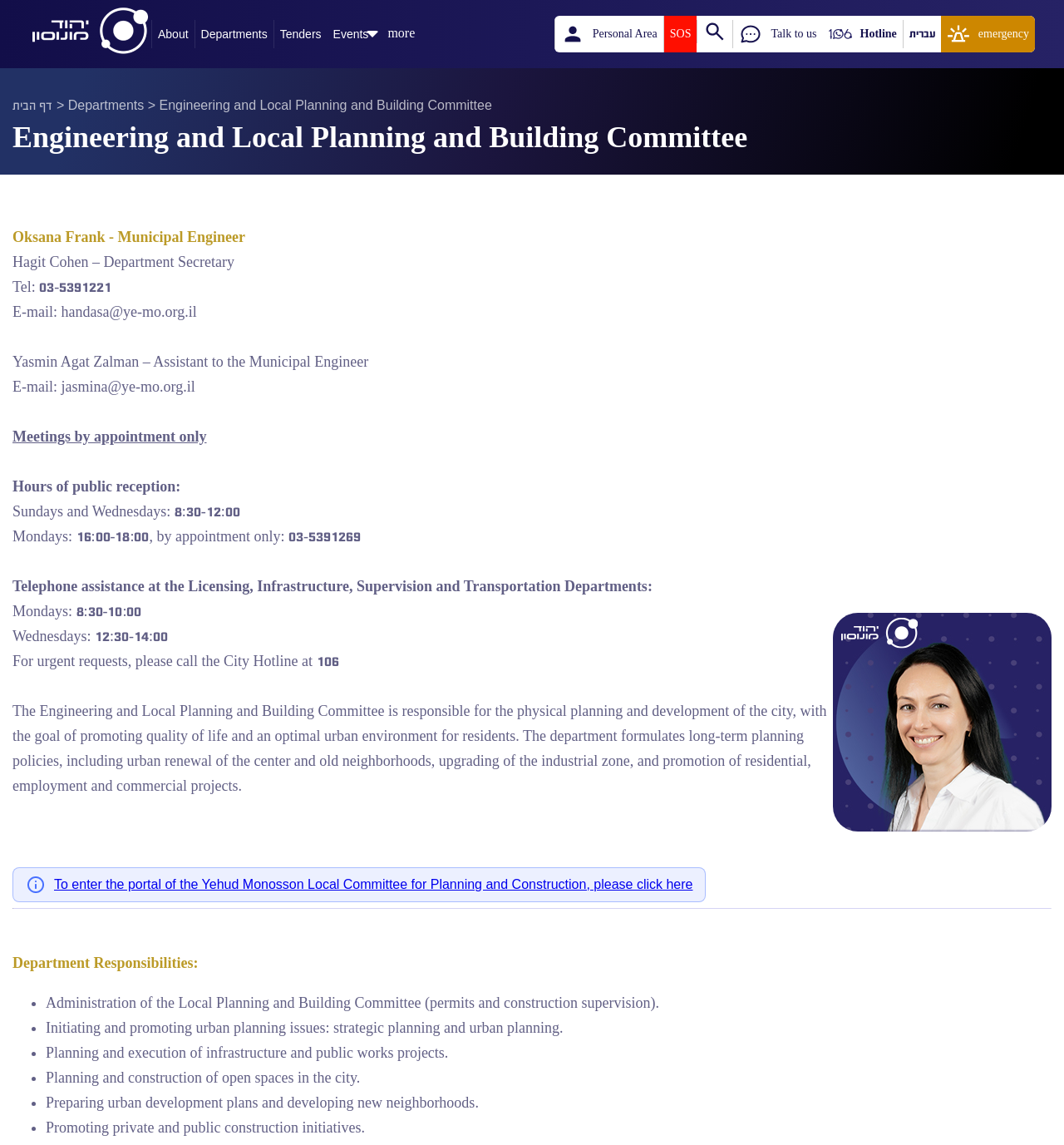Please identify the bounding box coordinates of the element that needs to be clicked to perform the following instruction: "Click on the 'Tenders' link".

[0.257, 0.017, 0.307, 0.042]